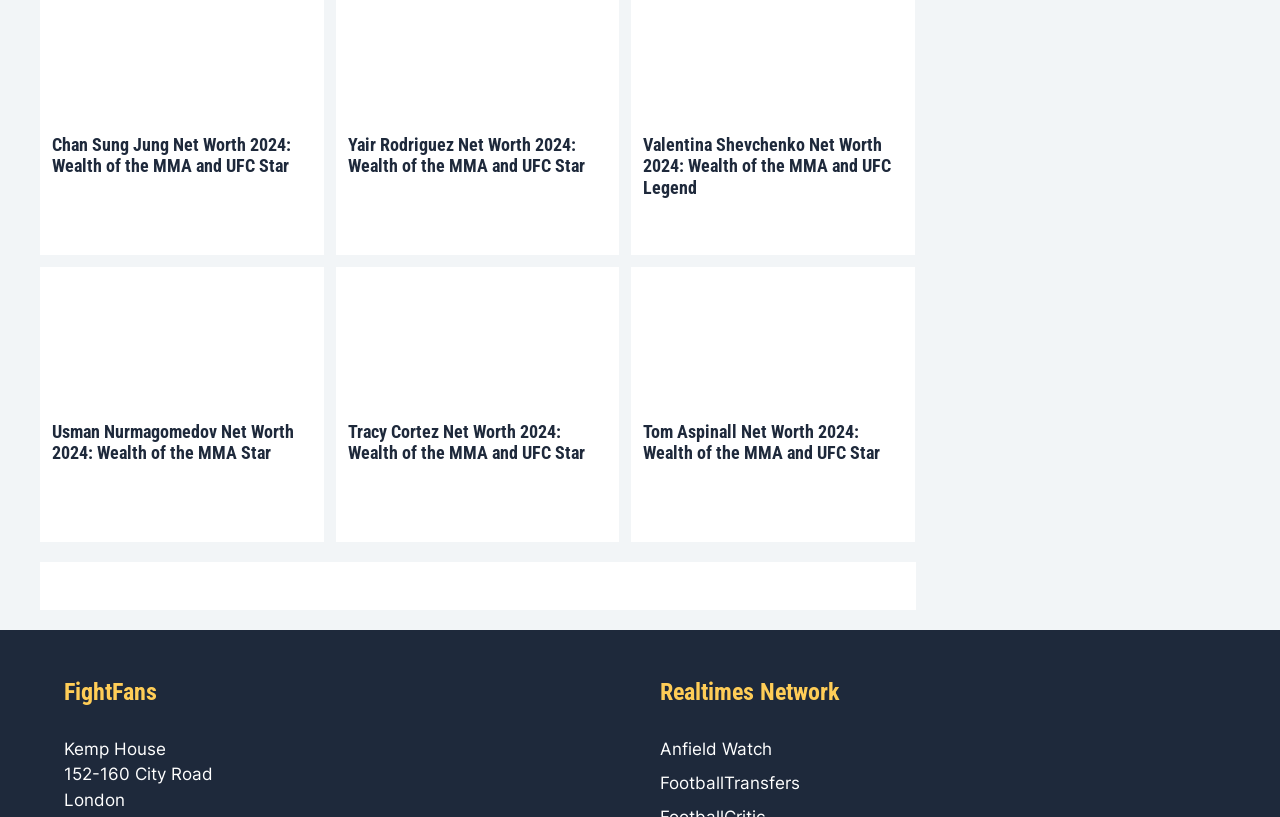What is the location mentioned in the footer?
Can you provide an in-depth and detailed response to the question?

In the footer section of the webpage, I found a static text element with the text 'London' which indicates the location mentioned is London.